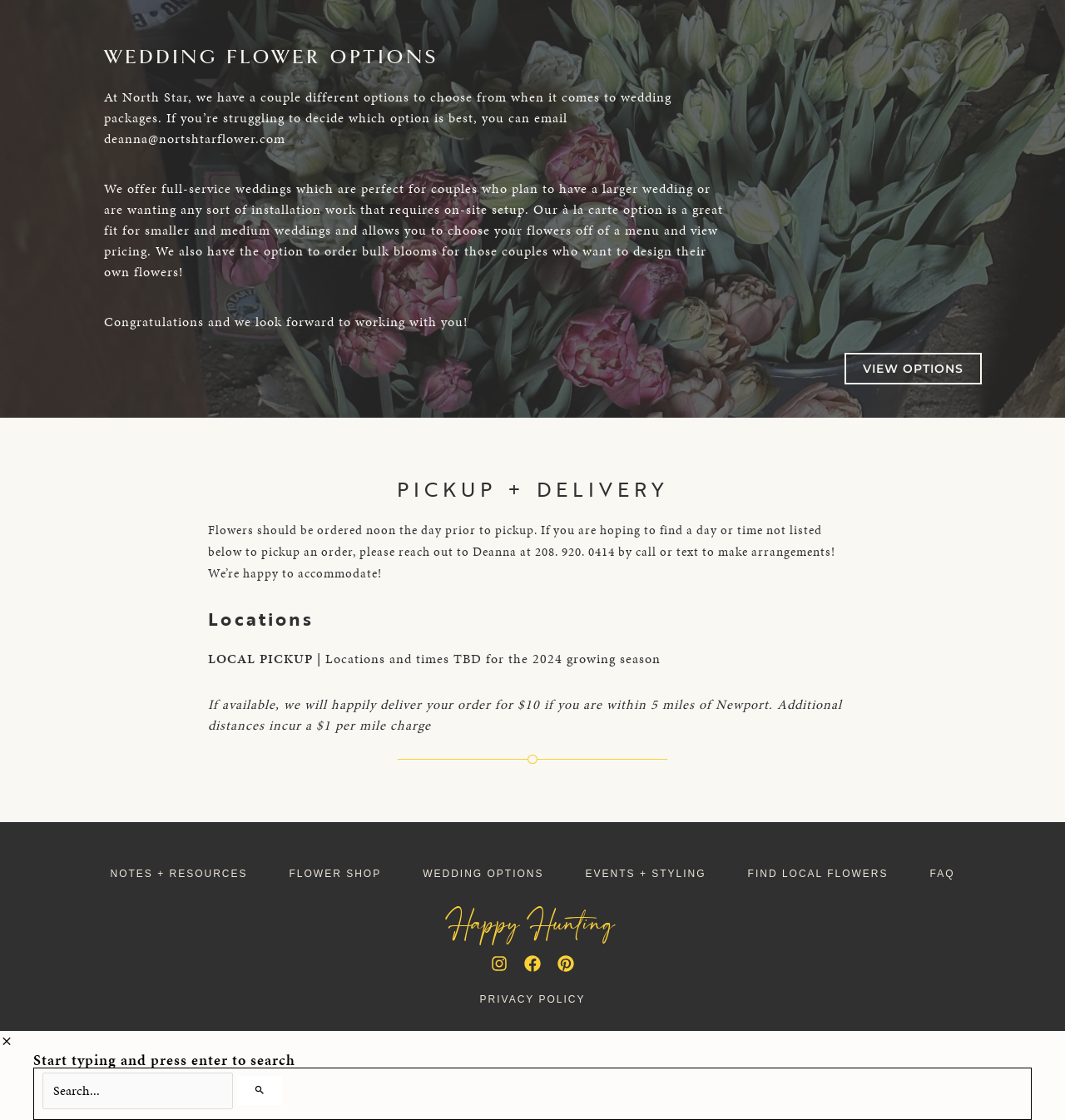Pinpoint the bounding box coordinates of the element to be clicked to execute the instruction: "Check privacy policy".

[0.45, 0.887, 0.55, 0.897]